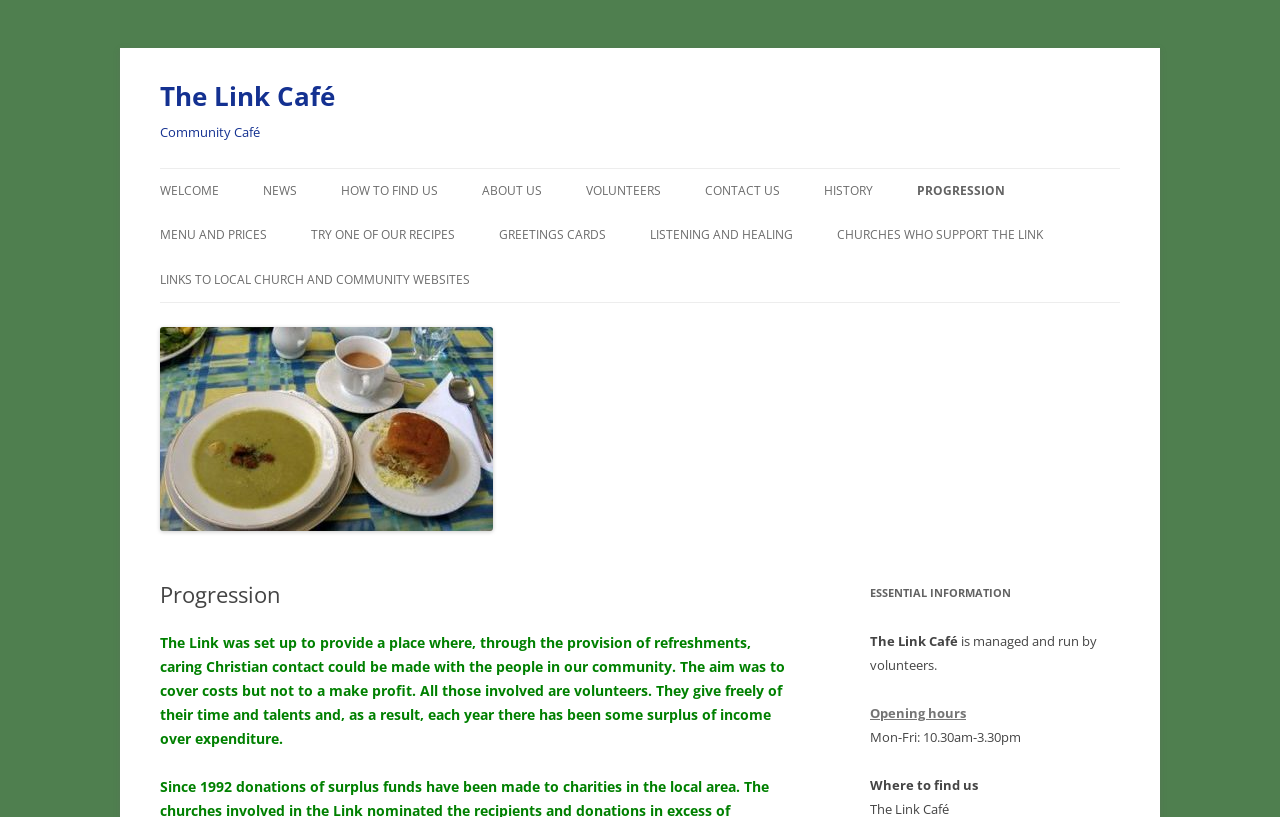Provide the bounding box coordinates of the area you need to click to execute the following instruction: "Click on the 'WELCOME' link".

[0.125, 0.207, 0.171, 0.261]